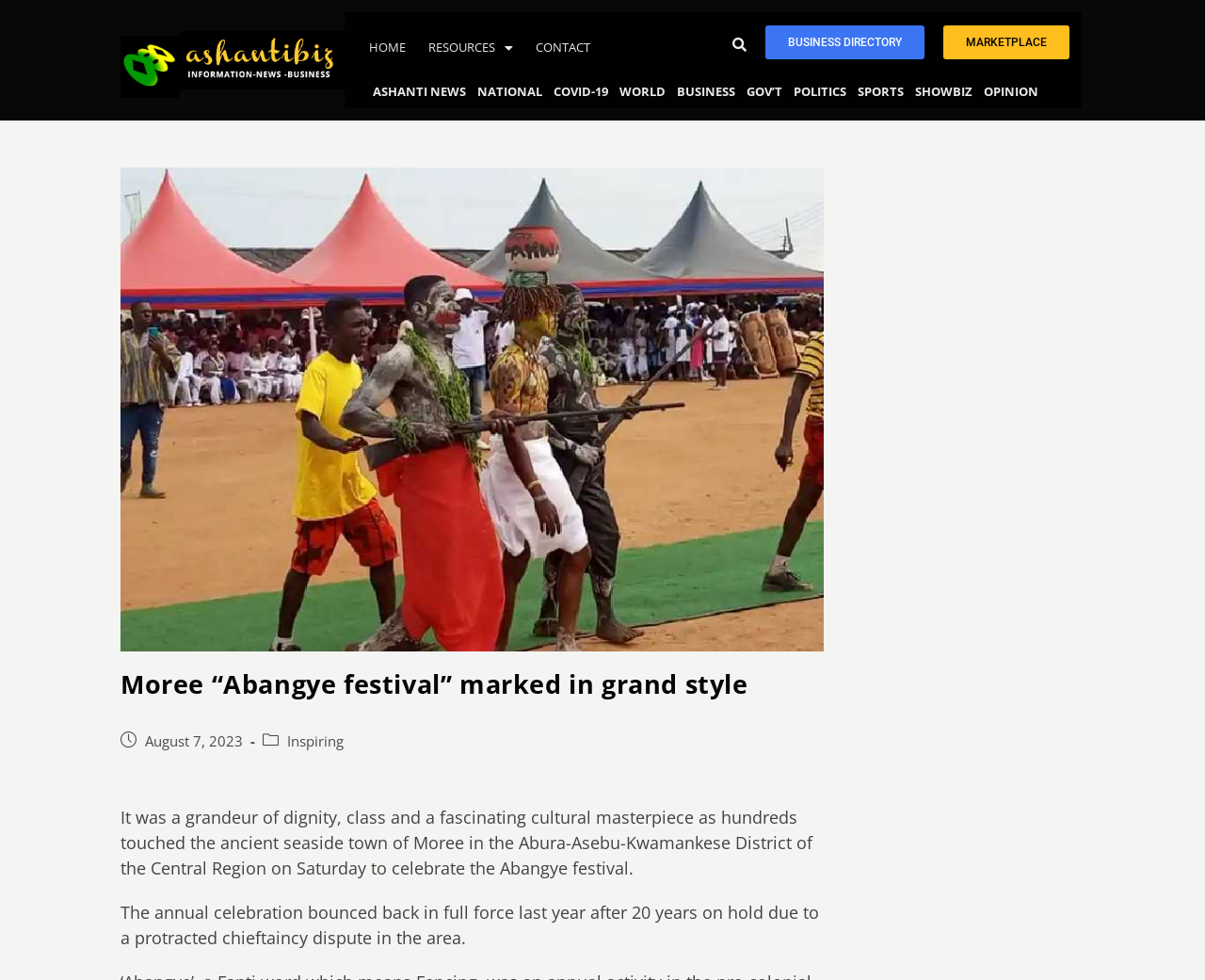How many years was the Abangye festival on hold?
Please look at the screenshot and answer in one word or a short phrase.

20 years